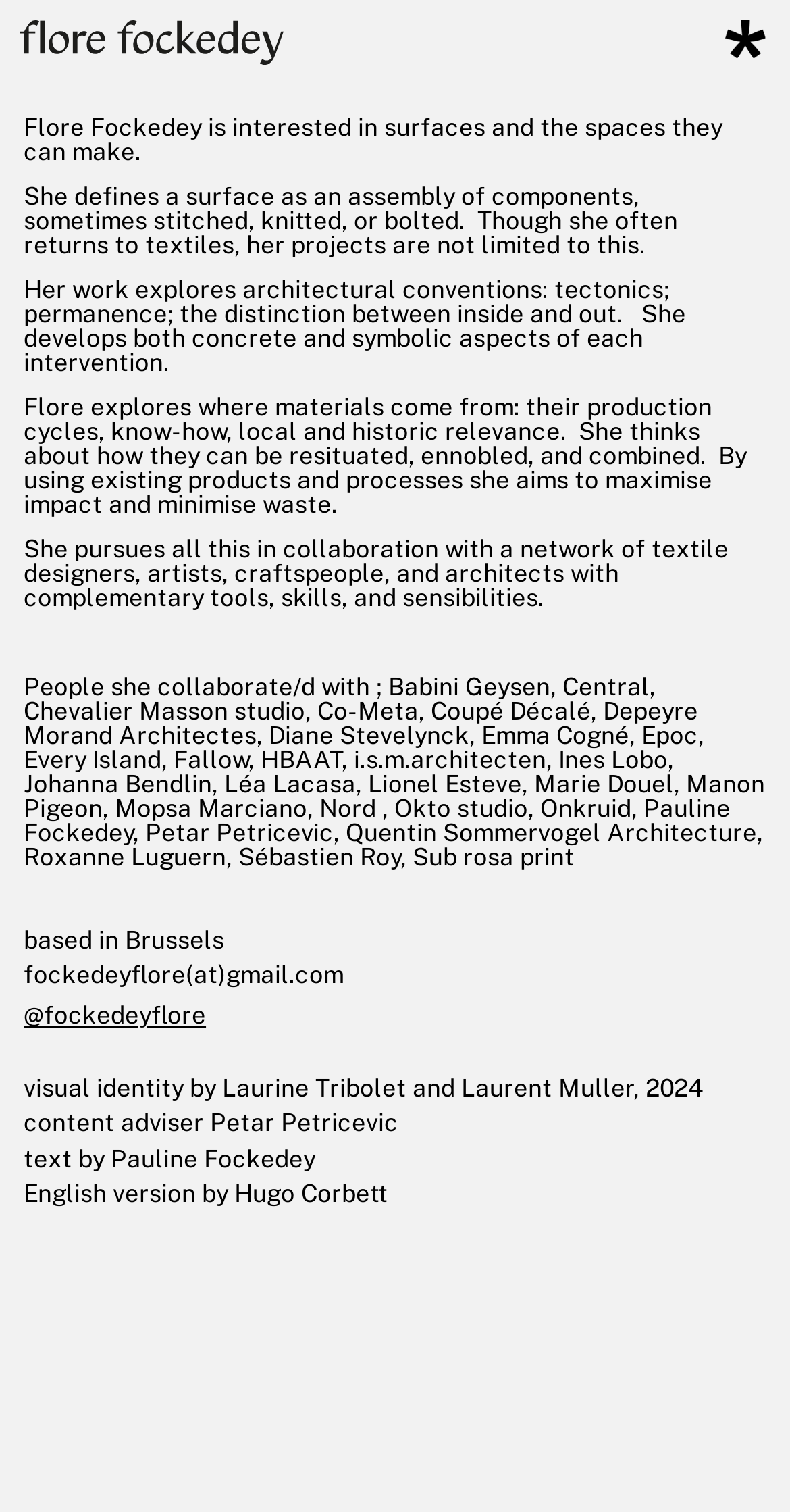Where is Flore based?
Look at the image and provide a short answer using one word or a phrase.

Brussels